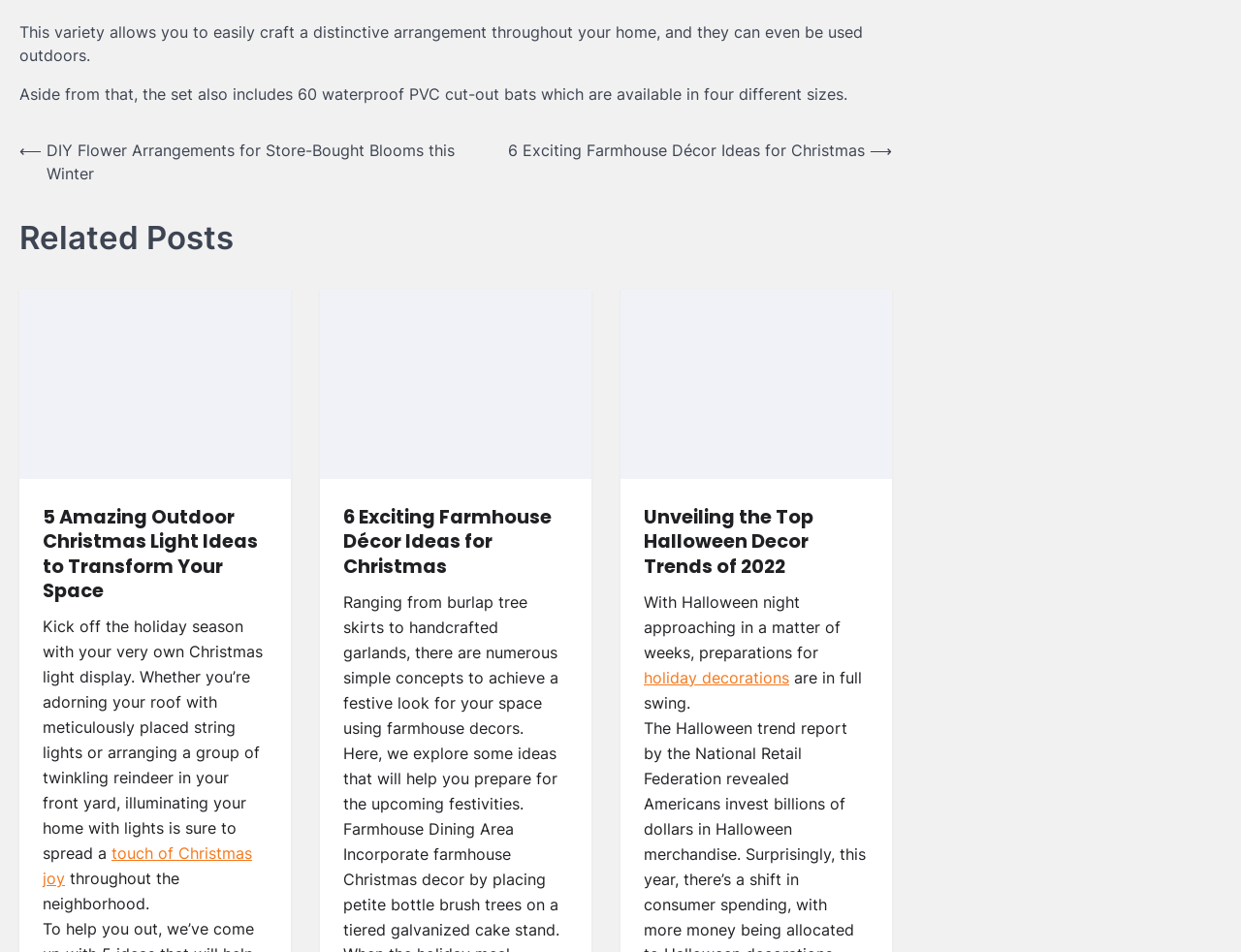How many related posts are listed?
From the screenshot, provide a brief answer in one word or phrase.

3